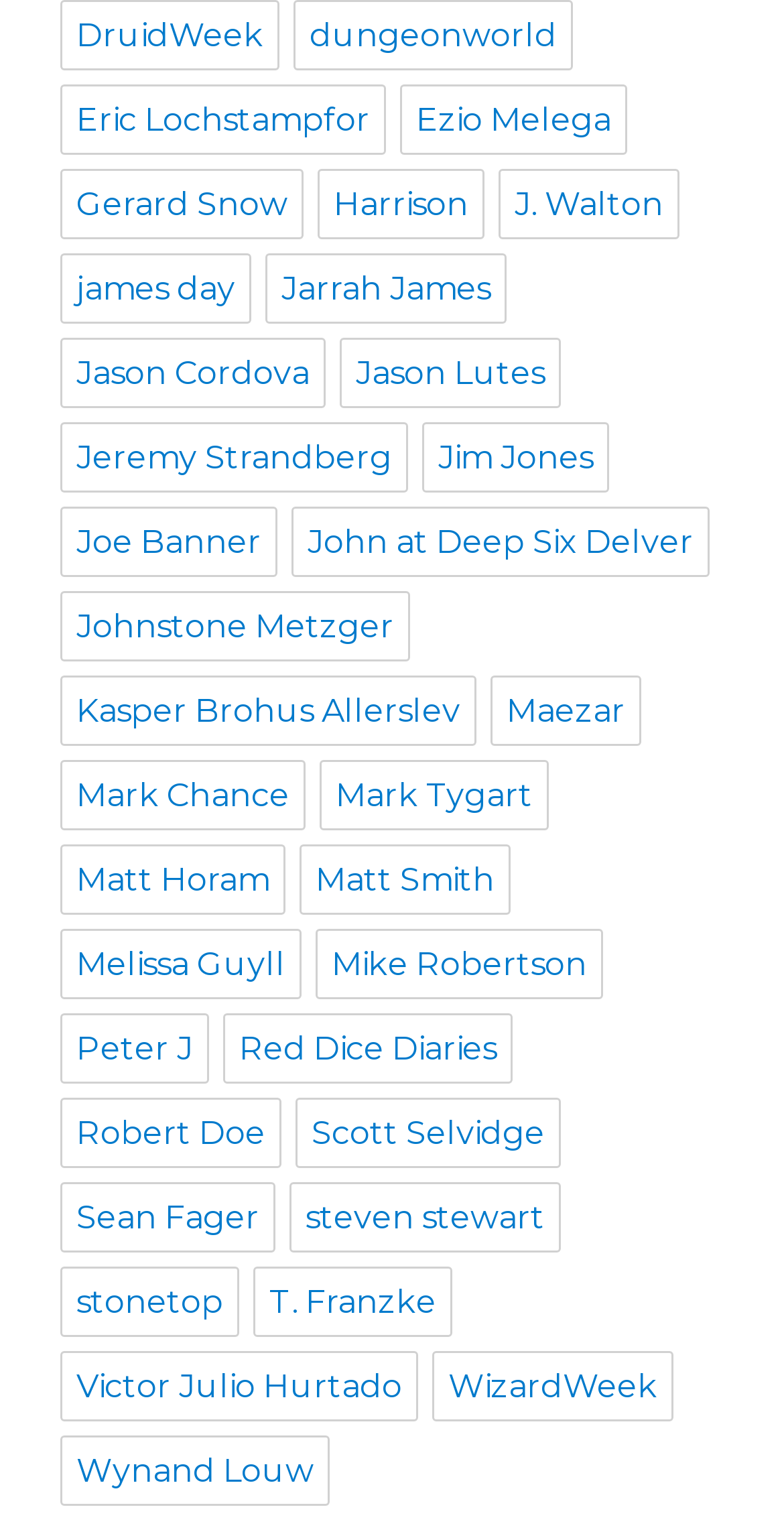Highlight the bounding box coordinates of the region I should click on to meet the following instruction: "explore dungeonworld".

[0.374, 0.001, 0.731, 0.046]